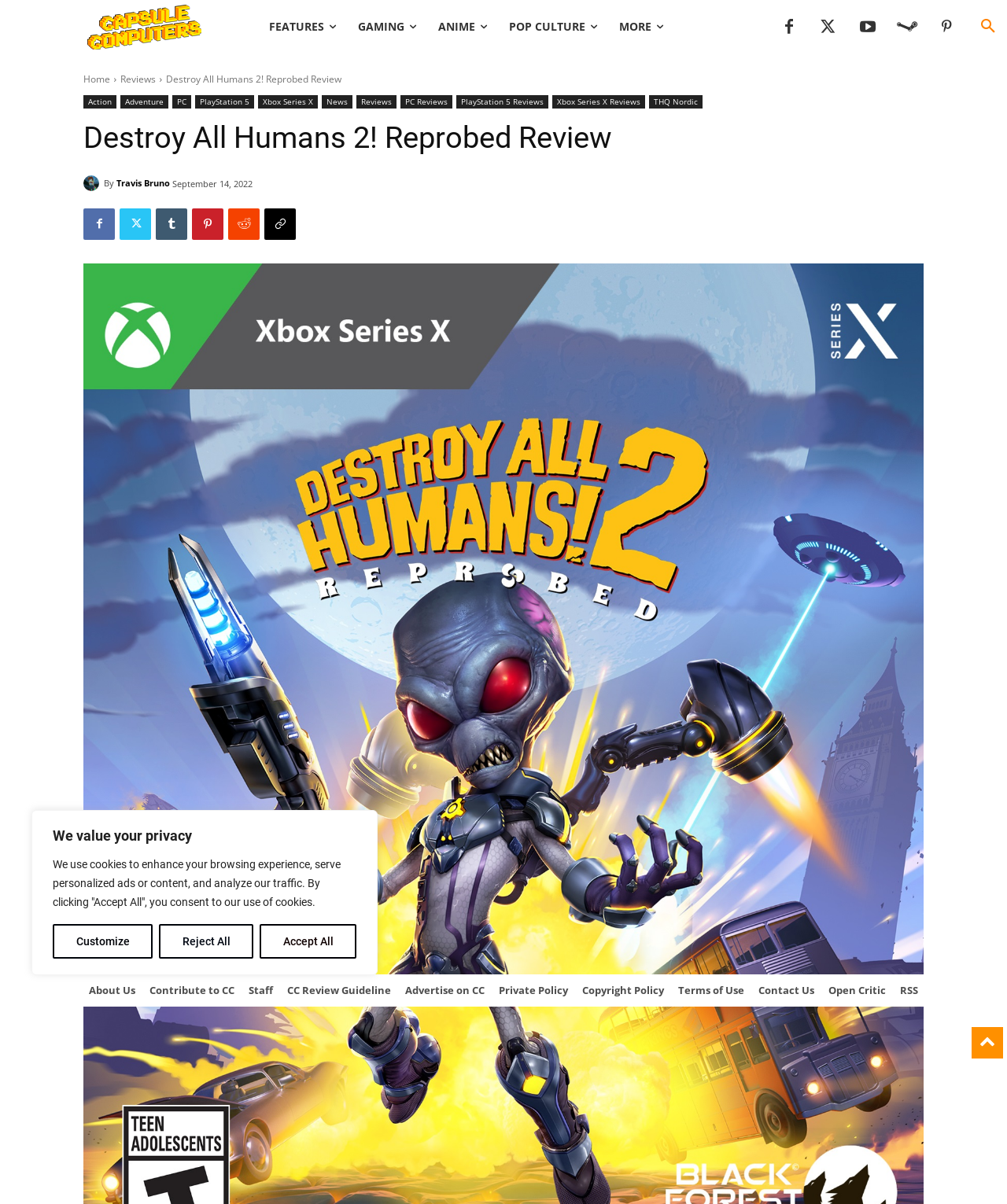Identify the bounding box coordinates necessary to click and complete the given instruction: "View passenger service".

None